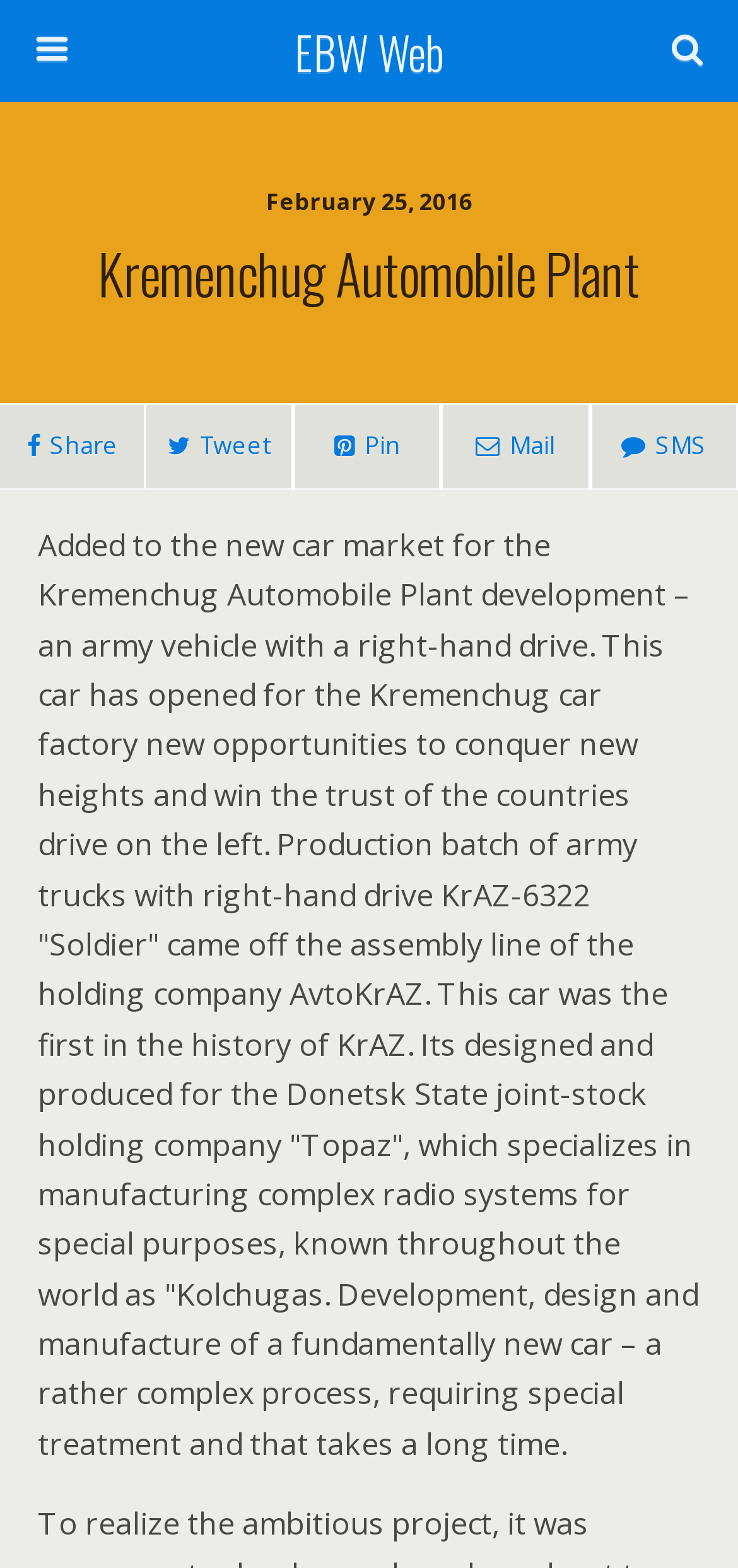Given the element description "News" in the screenshot, predict the bounding box coordinates of that UI element.

None